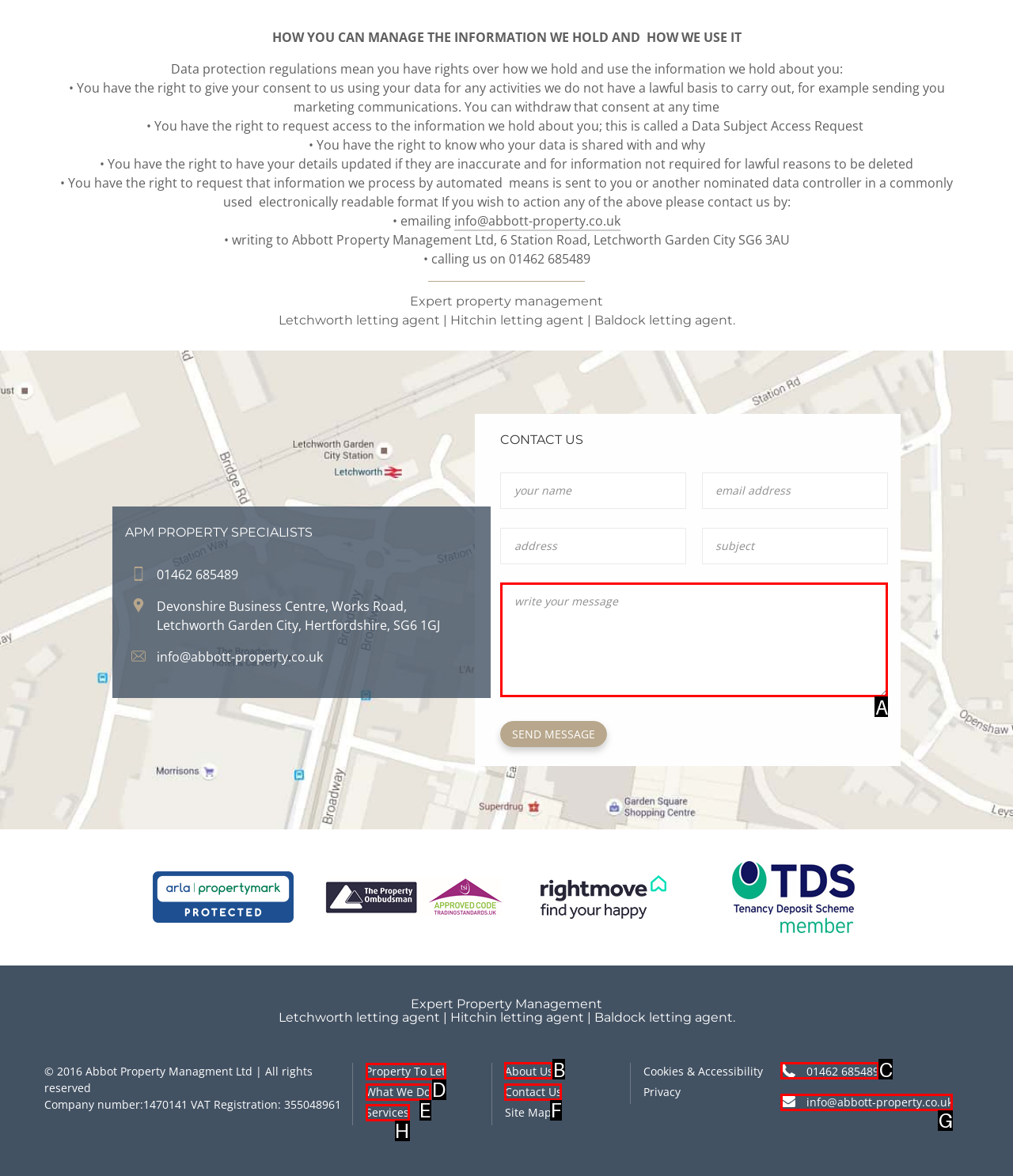Select the proper HTML element to perform the given task: click Property To Let Answer with the corresponding letter from the provided choices.

D